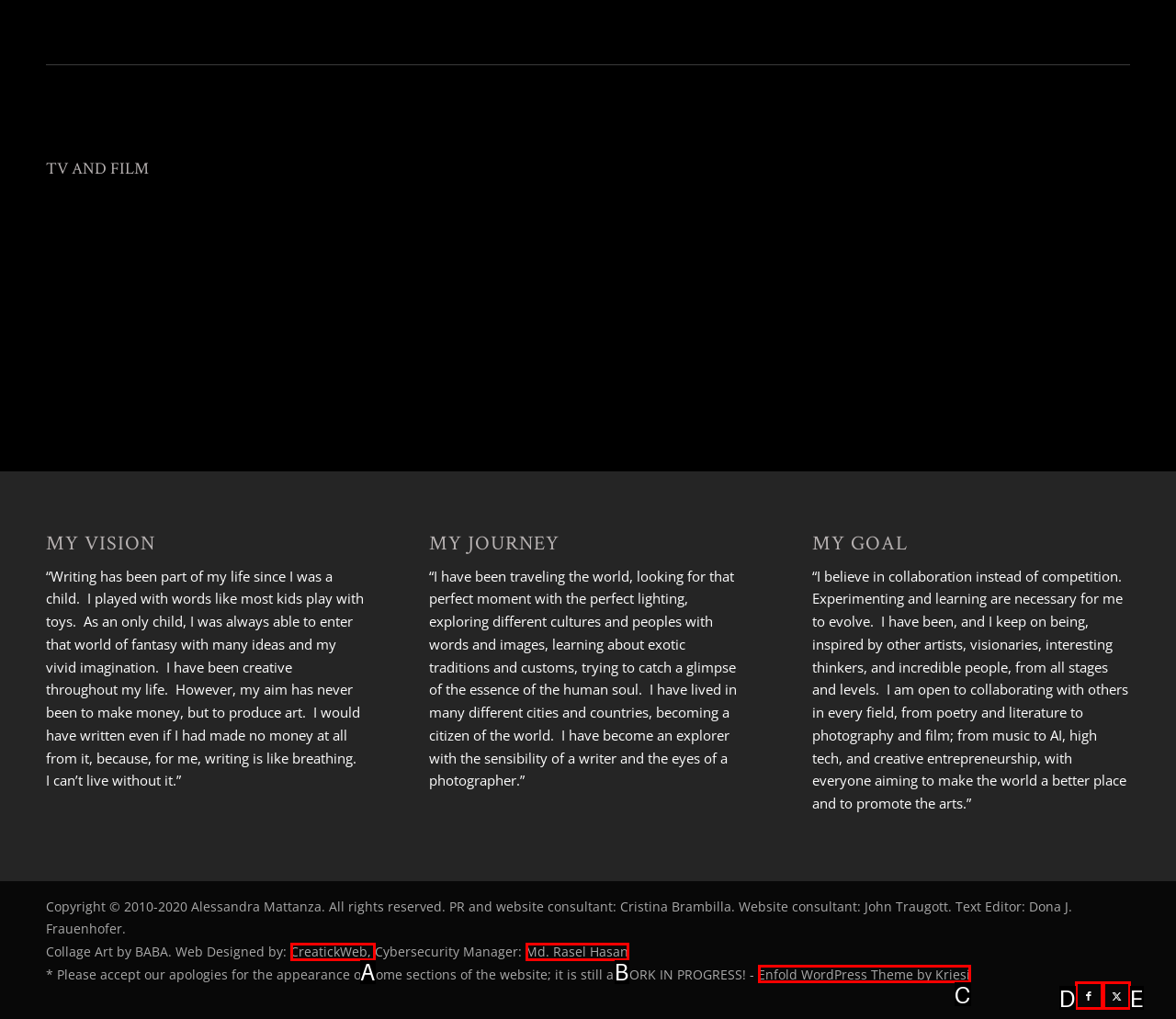Determine the HTML element that aligns with the description: Md. Rasel Hasan
Answer by stating the letter of the appropriate option from the available choices.

B